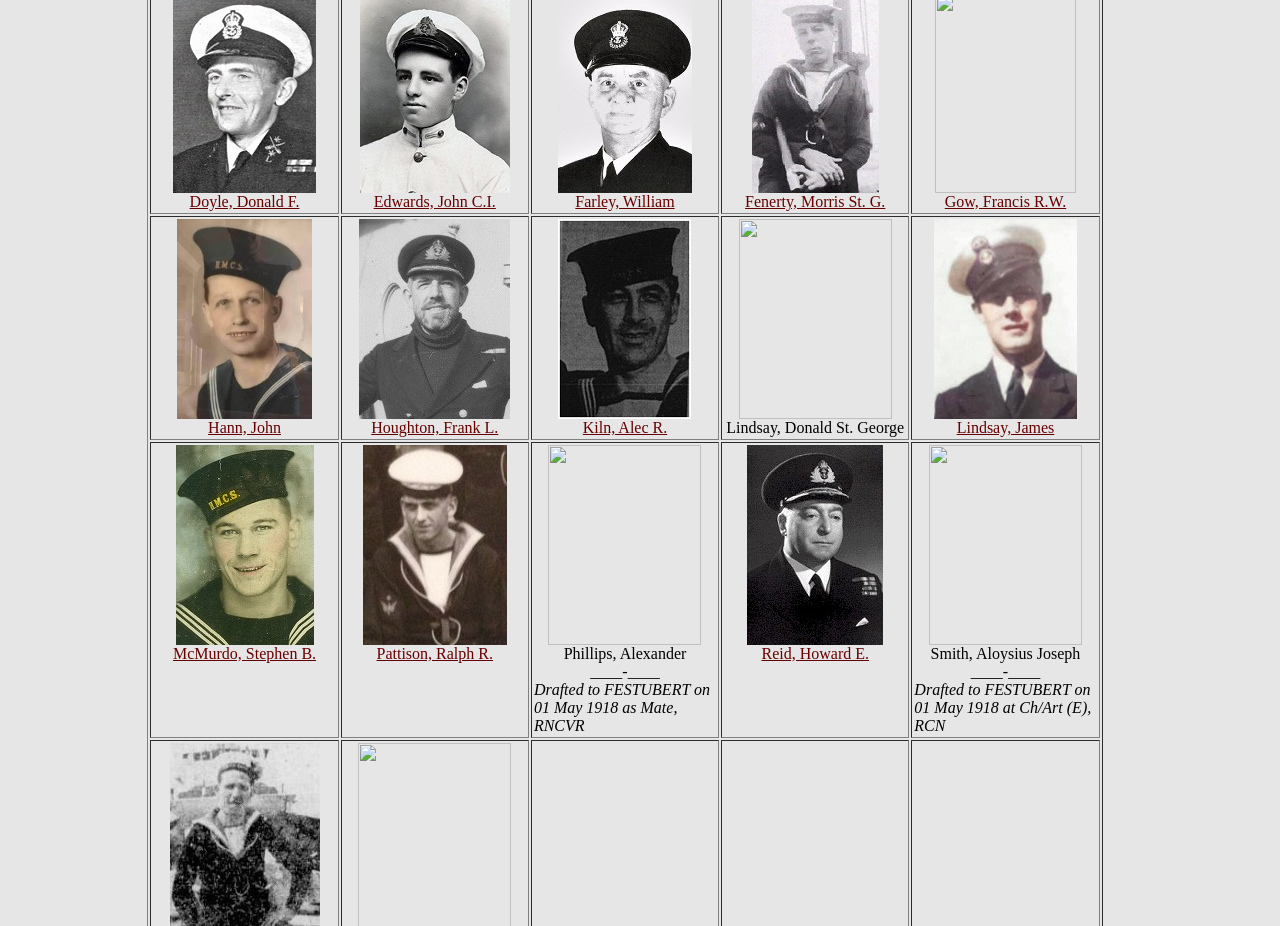Identify the bounding box coordinates of the region that needs to be clicked to carry out this instruction: "Go to Reid, Howard E.'s profile". Provide these coordinates as four float numbers ranging from 0 to 1, i.e., [left, top, right, bottom].

[0.595, 0.697, 0.679, 0.715]